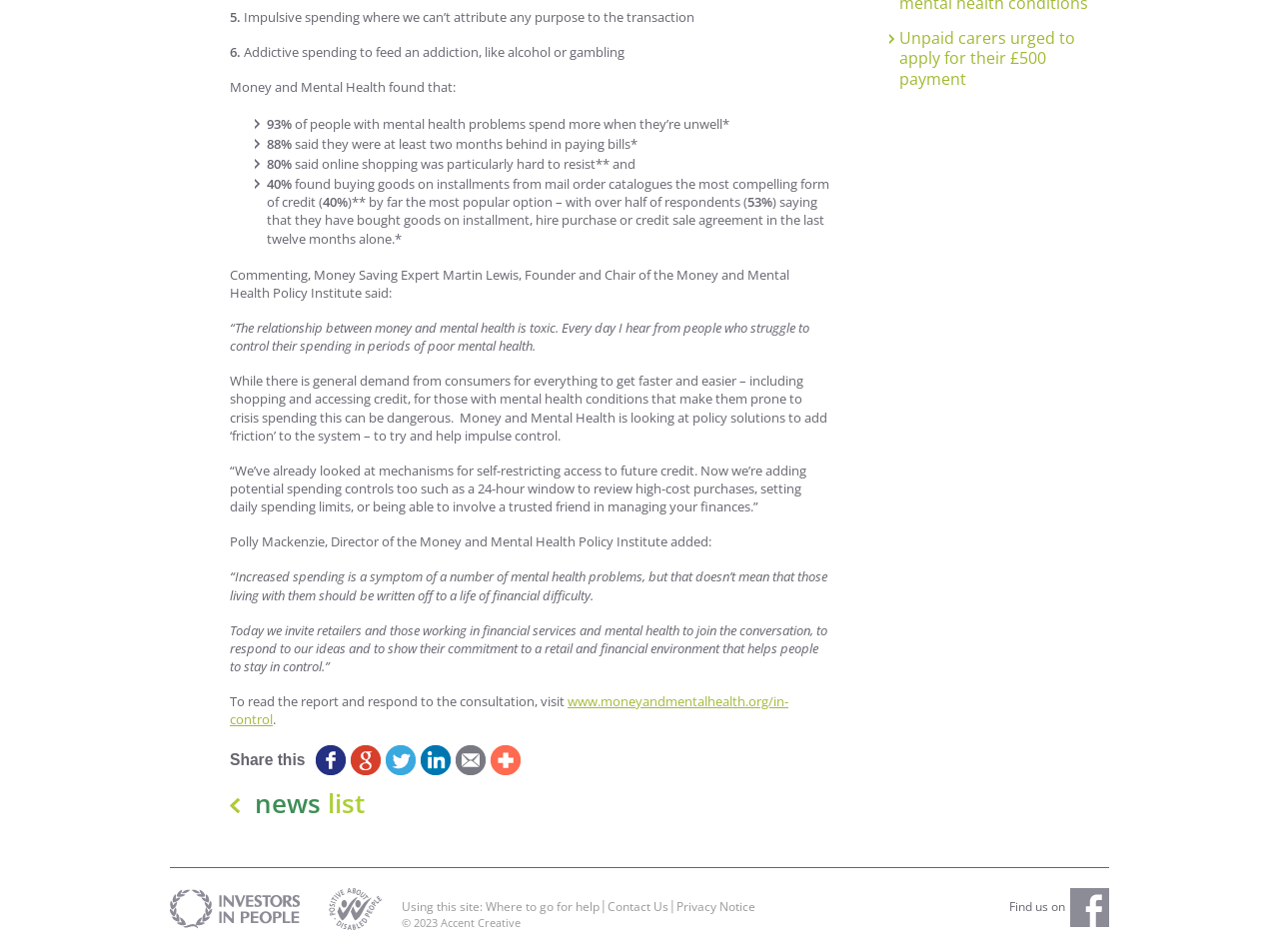Locate and provide the bounding box coordinates for the HTML element that matches this description: "parent_node: Share this title="Tweet"".

[0.3, 0.783, 0.327, 0.815]